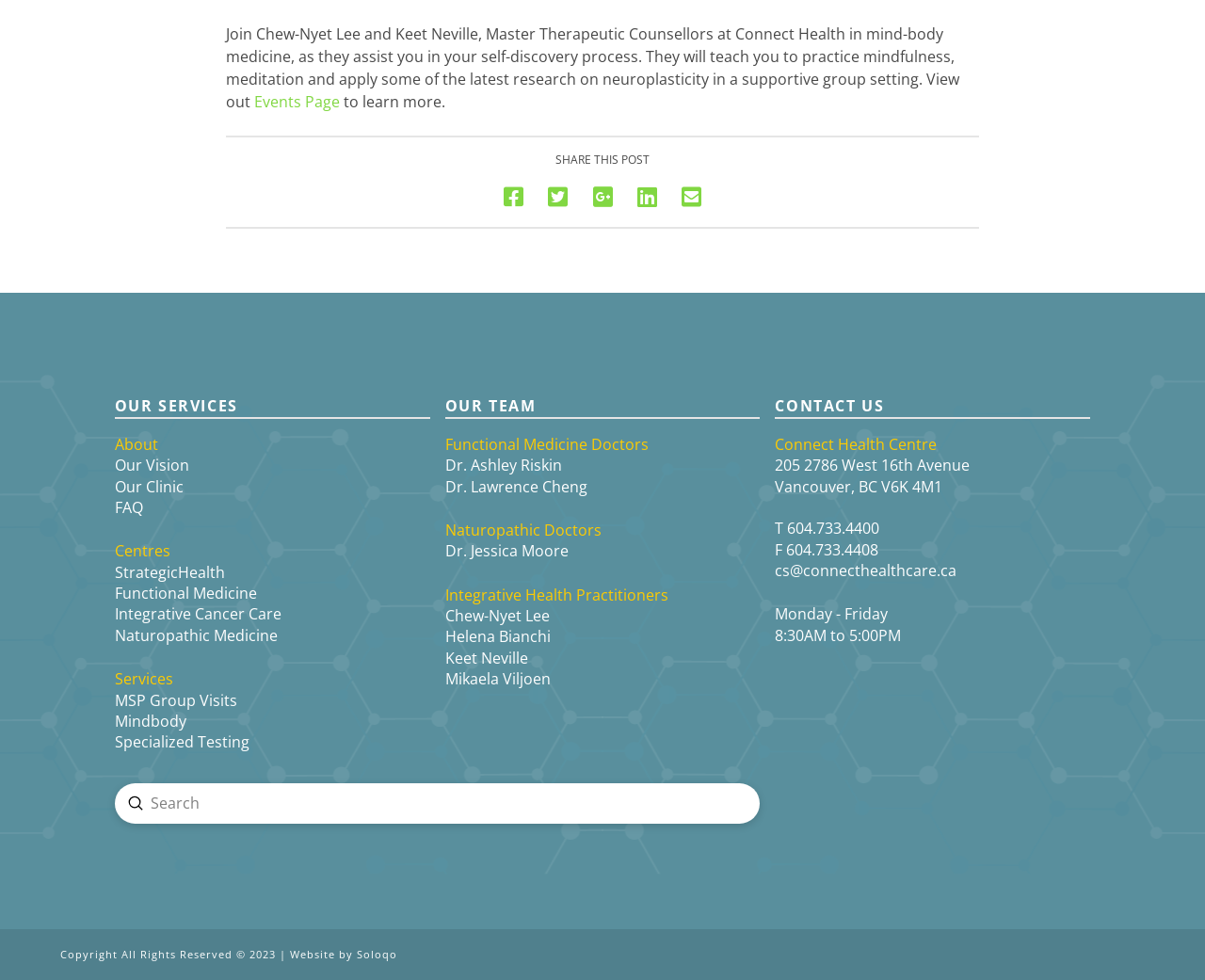What is the purpose of the event mentioned?
Please provide a comprehensive answer based on the contents of the image.

I found the answer by reading the introductory text which mentions 'Join Chew-Nyet Lee and Keet Neville, Master Therapeutic Counsellors at Connect Health in mind-body medicine, as they assist you in your self-discovery process.' This suggests that the event is related to a self-discovery process.